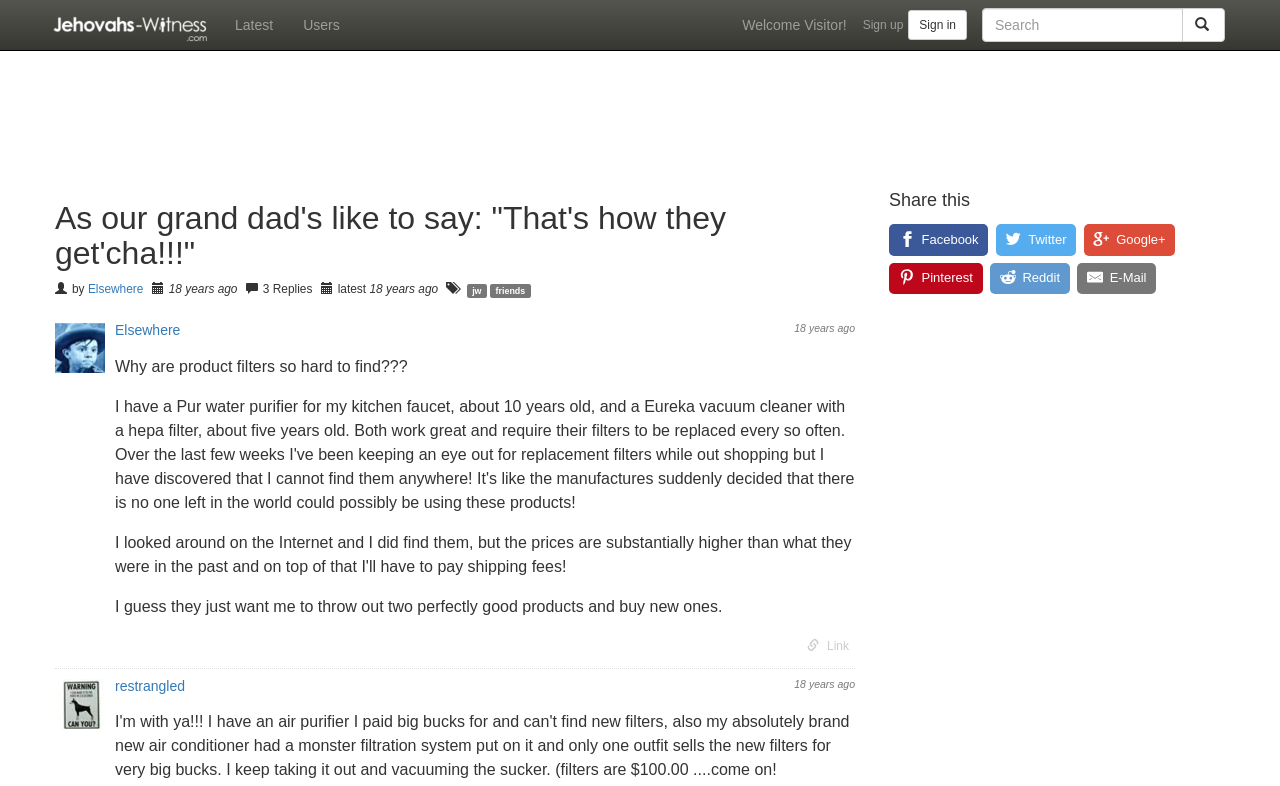Bounding box coordinates are to be given in the format (top-left x, top-left y, bottom-right x, bottom-right y). All values must be floating point numbers between 0 and 1. Provide the bounding box coordinate for the UI element described as: Link

[0.626, 0.808, 0.668, 0.836]